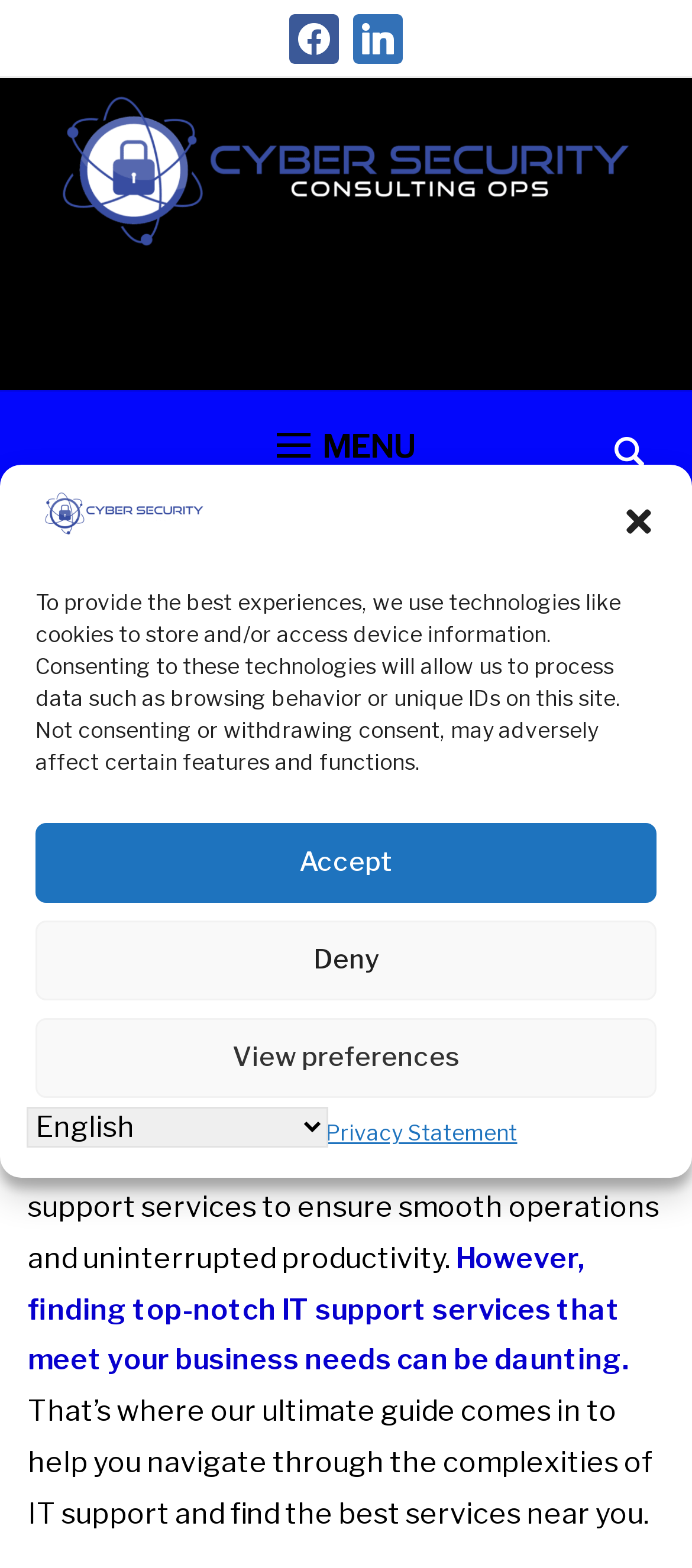How many social media links are there?
Please use the image to provide an in-depth answer to the question.

There are two social media links, one for Facebook and one for LinkedIn, located at the top of the webpage.